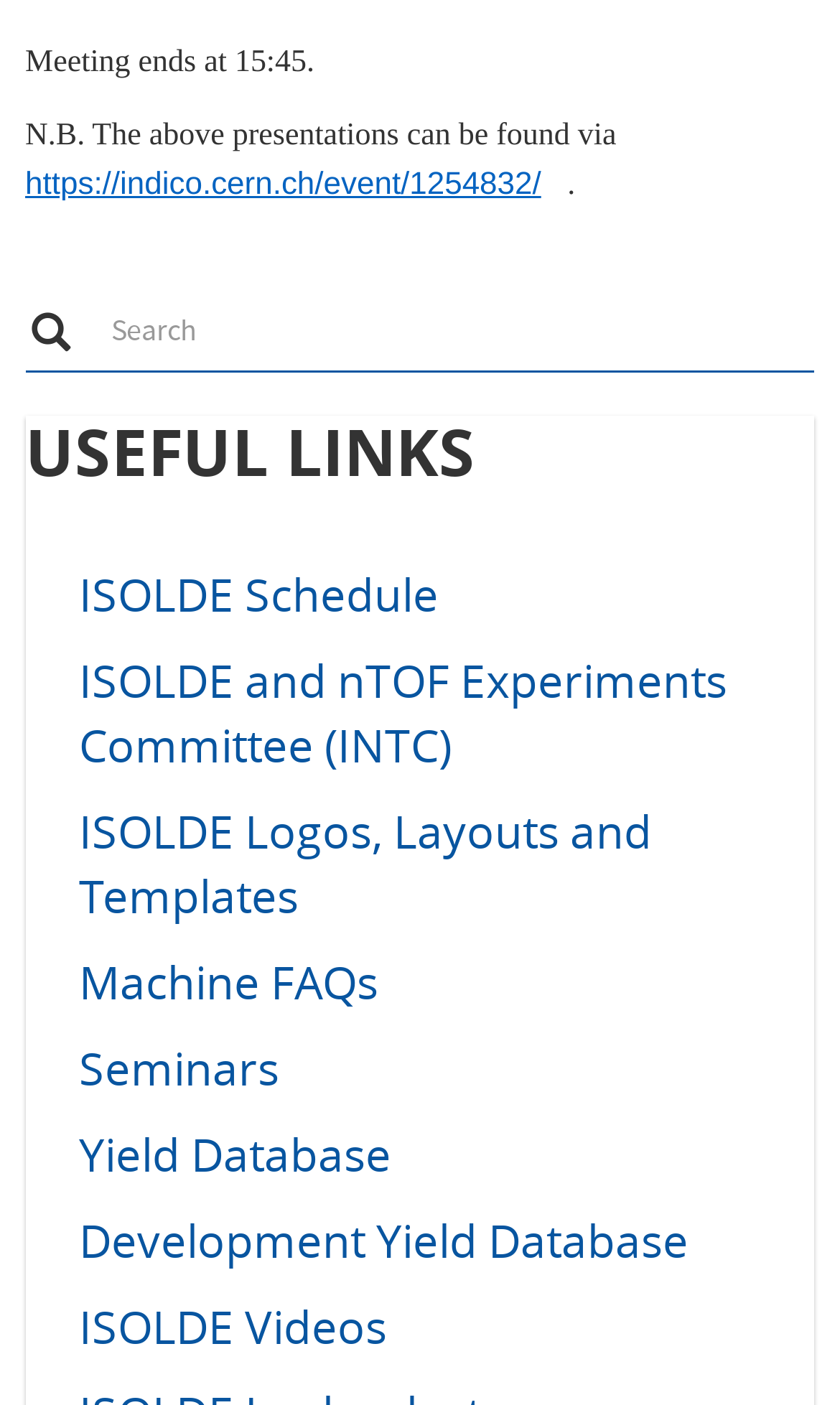What is the purpose of the search box?
Answer briefly with a single word or phrase based on the image.

To search